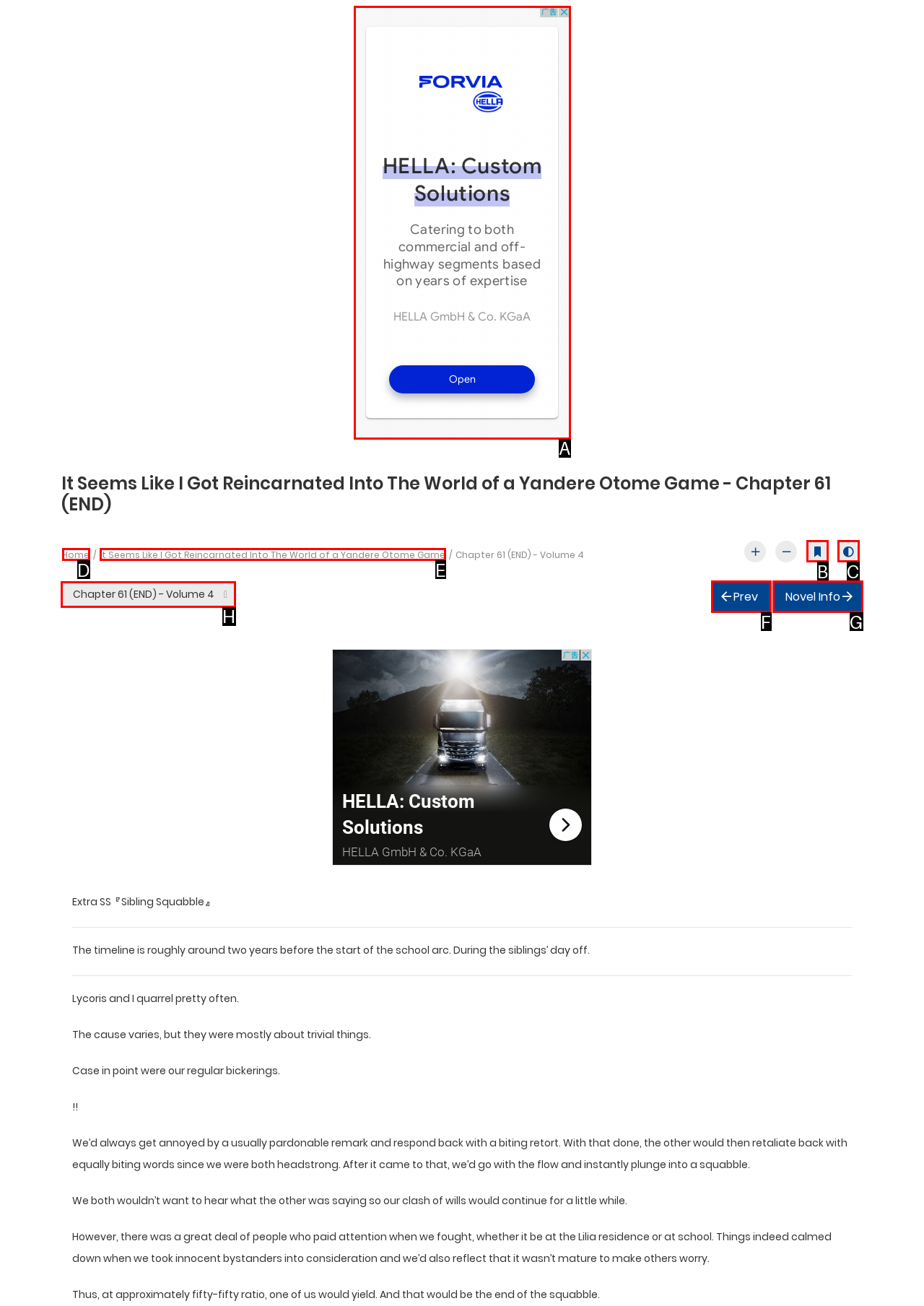Identify the HTML element to select in order to accomplish the following task: Select an option from the dropdown menu
Reply with the letter of the chosen option from the given choices directly.

H